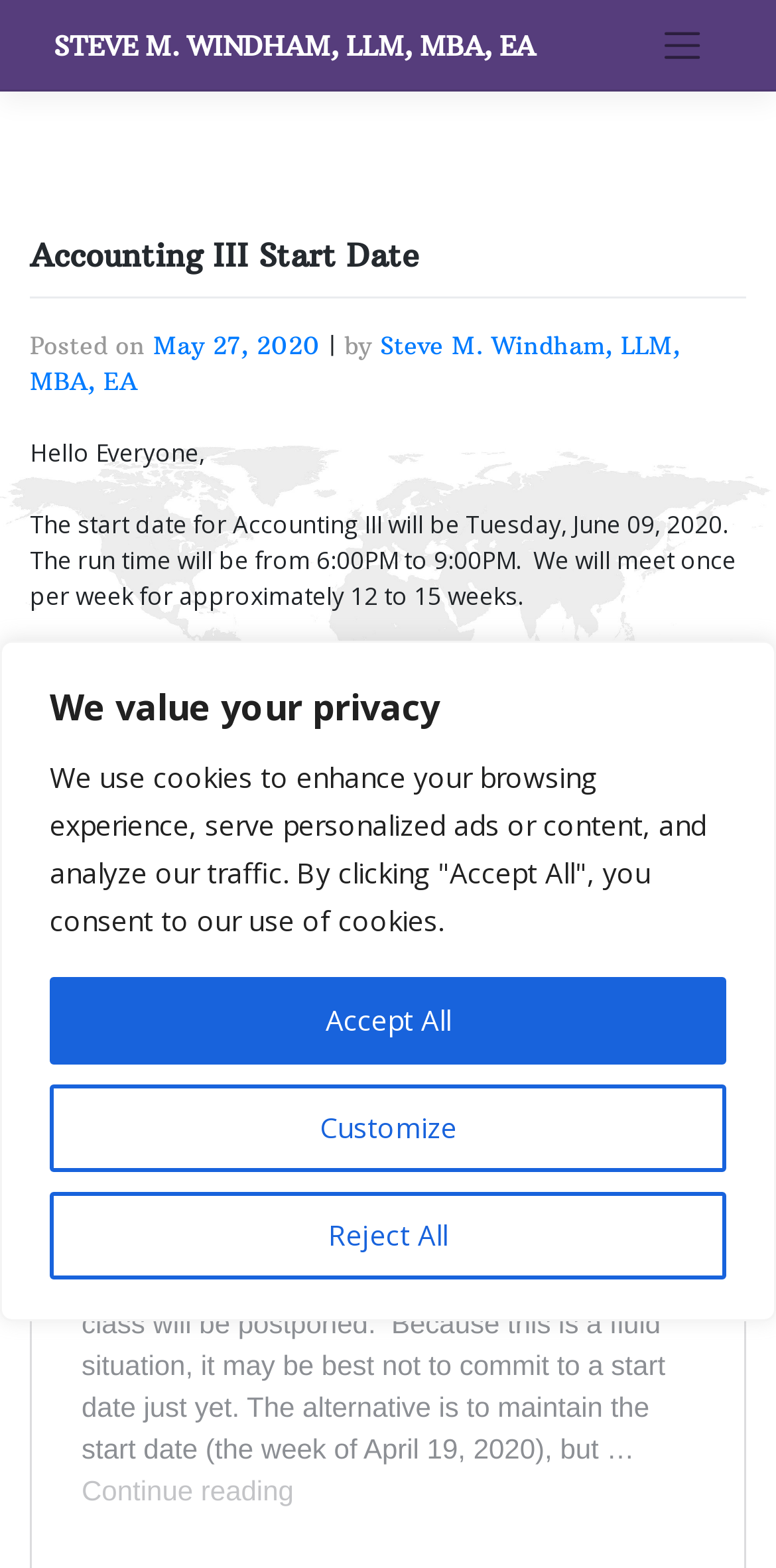Answer succinctly with a single word or phrase:
Who is the author of the post?

Steve M. Windham, LLM, MBA, EA